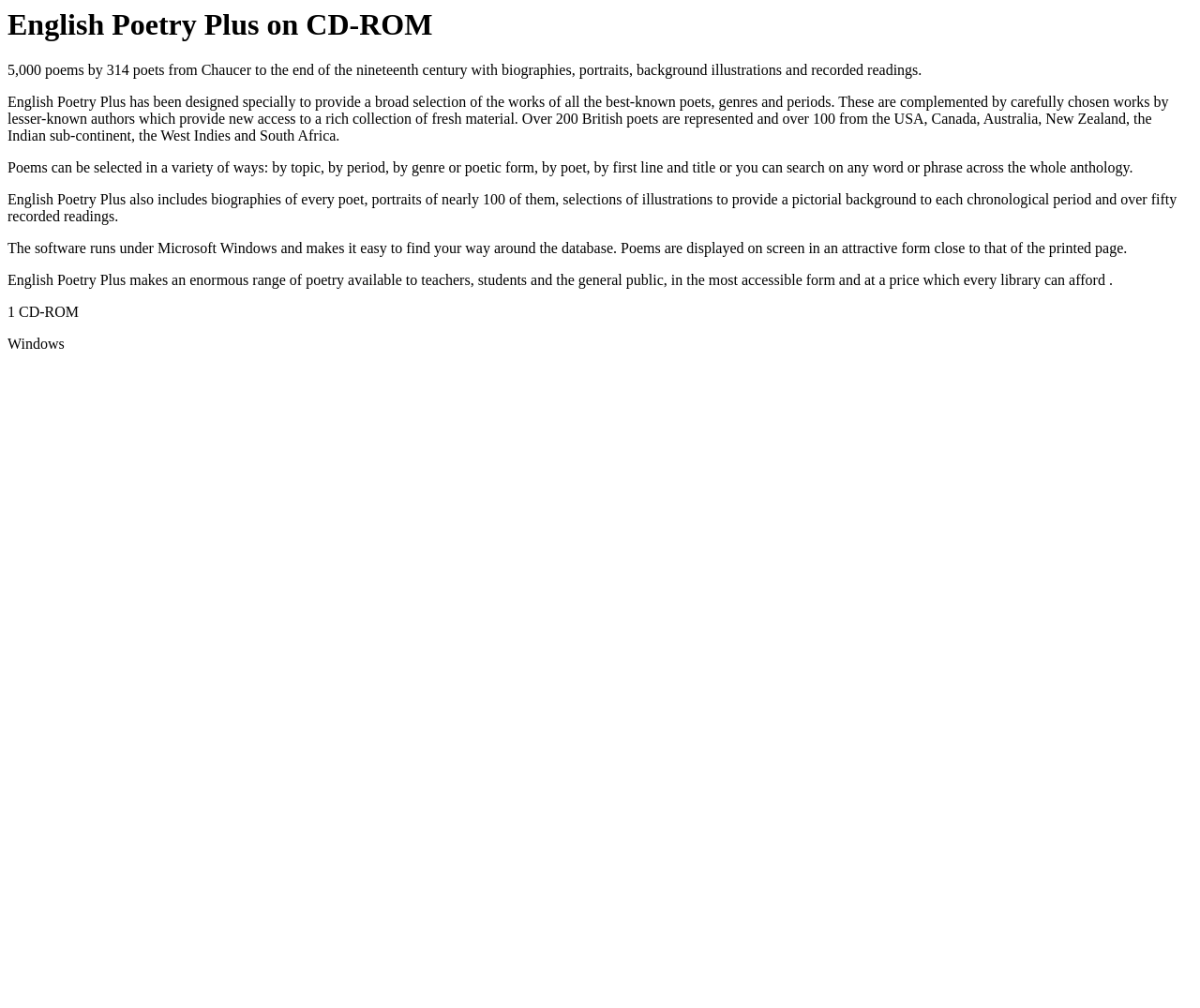Use a single word or phrase to answer the question:
What is the platform on which English Poetry Plus runs?

Microsoft Windows